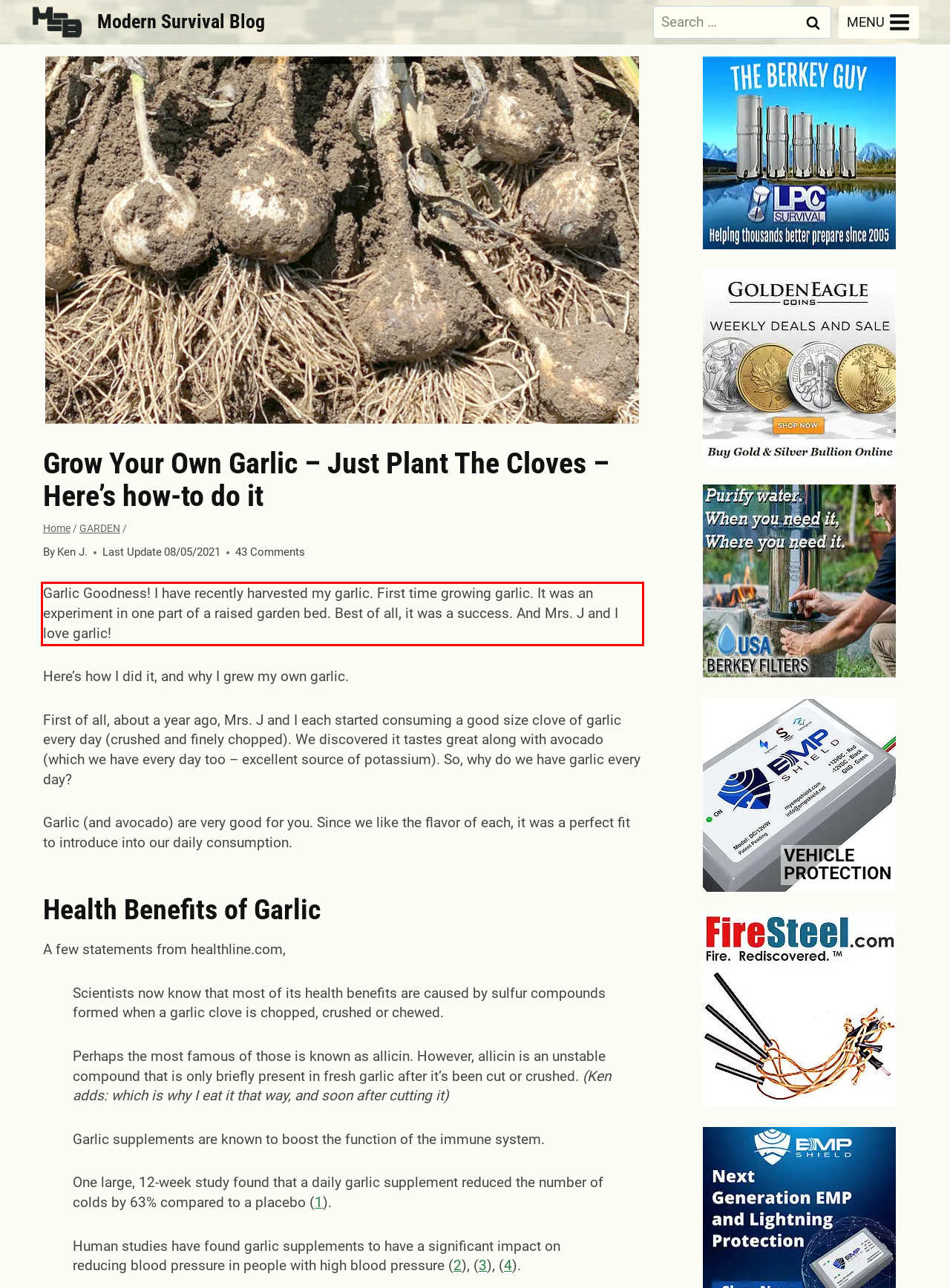There is a screenshot of a webpage with a red bounding box around a UI element. Please use OCR to extract the text within the red bounding box.

Garlic Goodness! I have recently harvested my garlic. First time growing garlic. It was an experiment in one part of a raised garden bed. Best of all, it was a success. And Mrs. J and I love garlic!